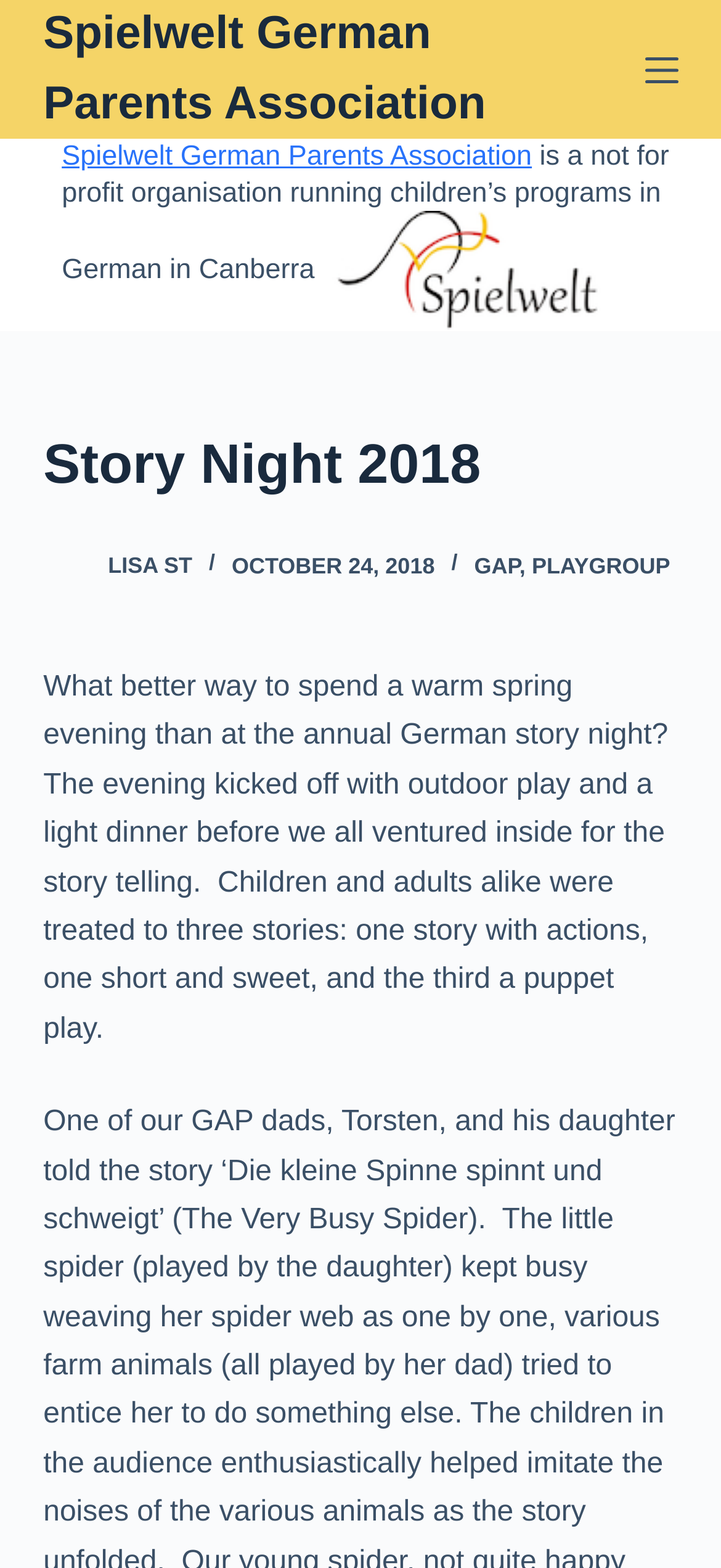Please provide the bounding box coordinates for the element that needs to be clicked to perform the instruction: "Read more about Lisa St". The coordinates must consist of four float numbers between 0 and 1, formatted as [left, top, right, bottom].

[0.06, 0.345, 0.124, 0.375]